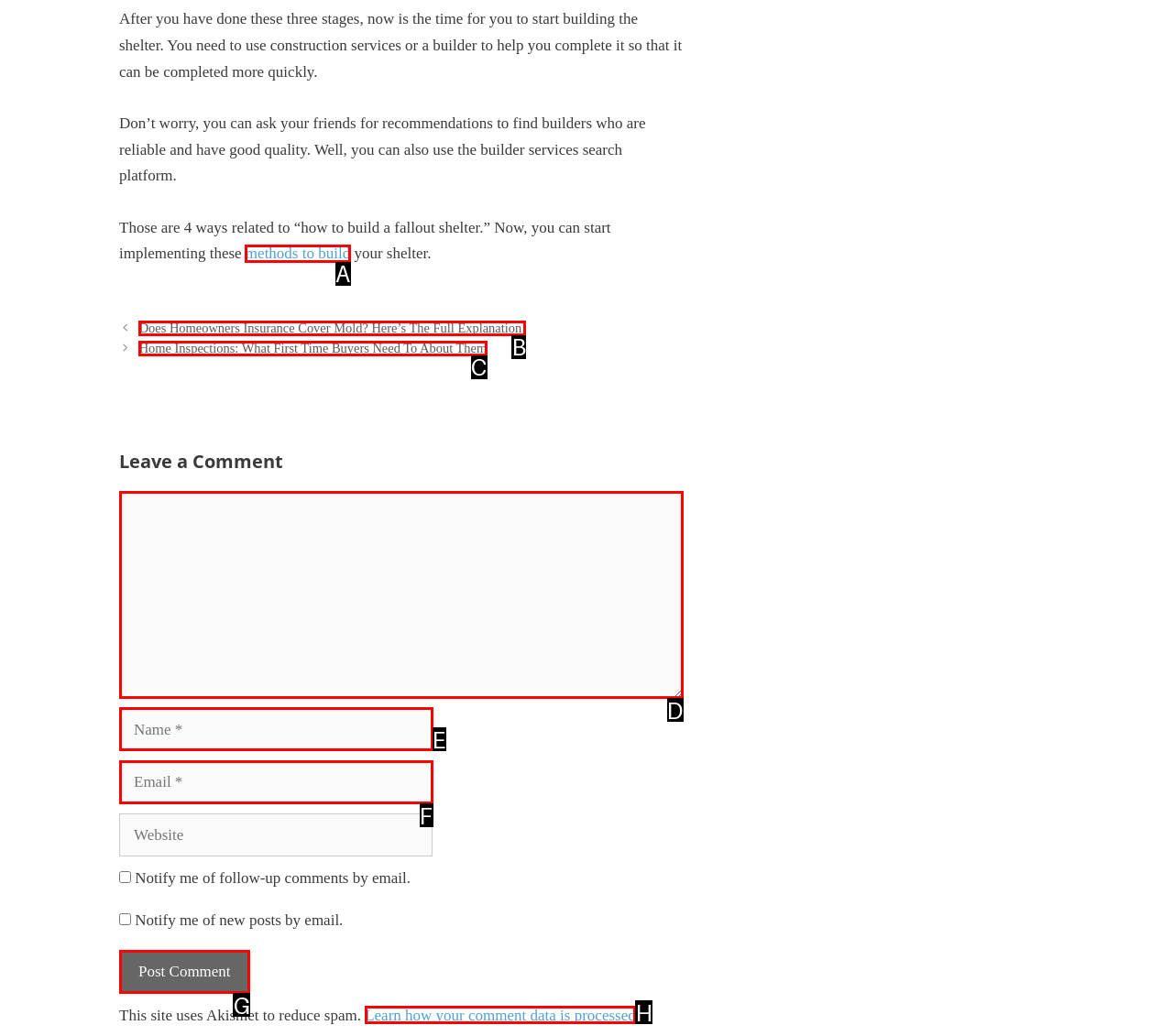Point out which HTML element you should click to fulfill the task: Type your name.
Provide the option's letter from the given choices.

E